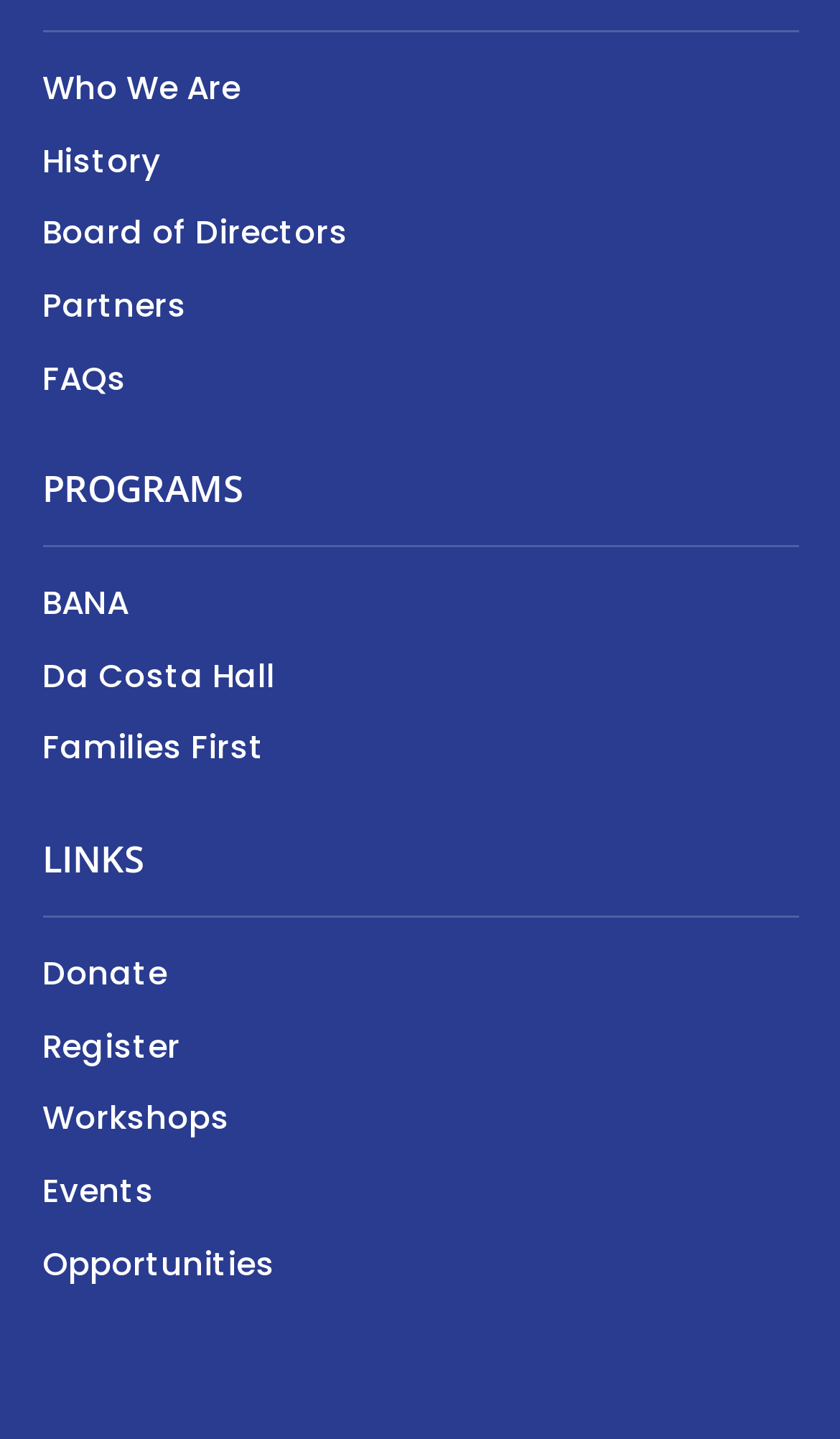What is the last link in the top navigation menu? Observe the screenshot and provide a one-word or short phrase answer.

Opportunities